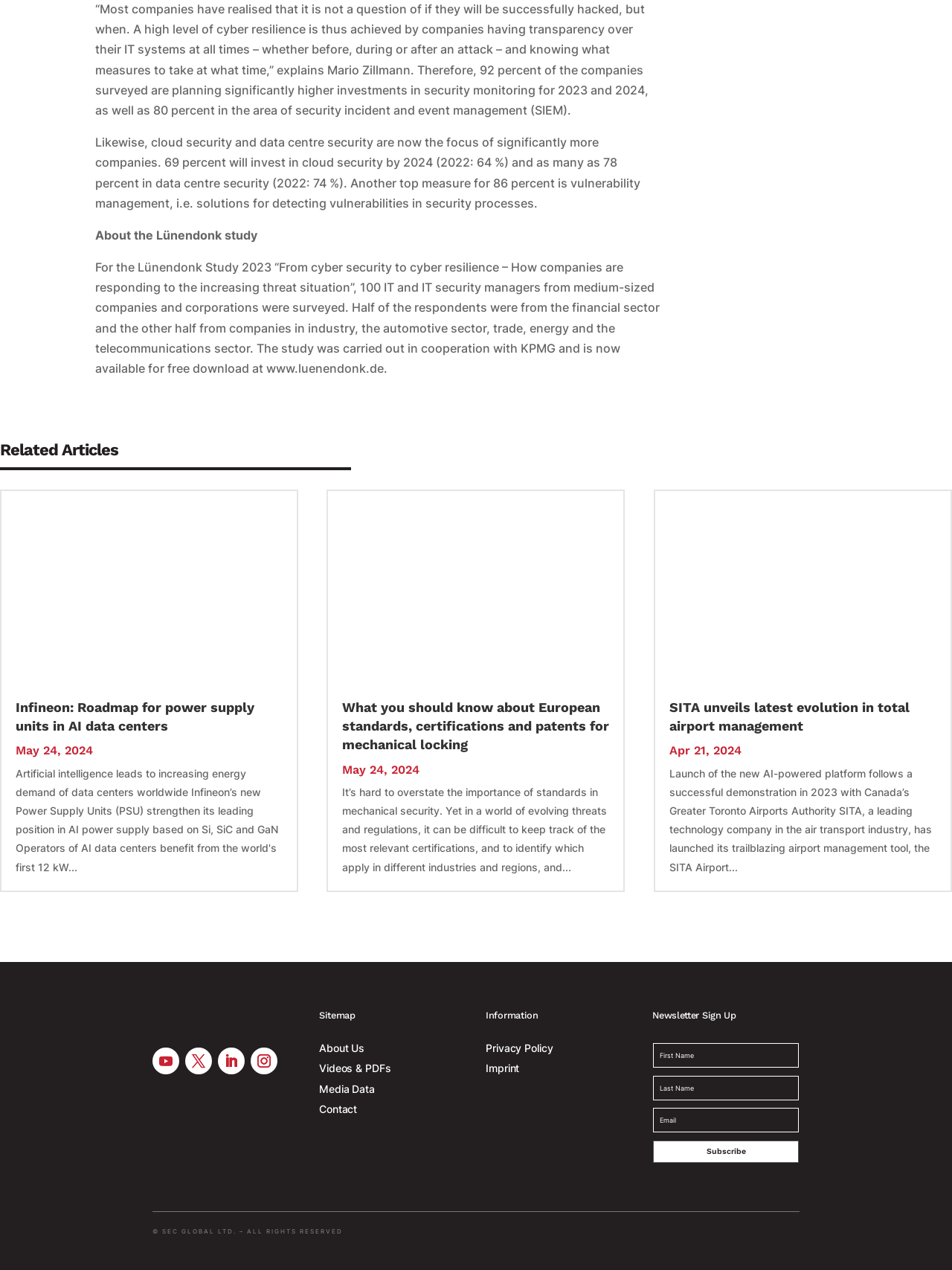Identify the bounding box coordinates of the element that should be clicked to fulfill this task: "Click on the link 'About Us'". The coordinates should be provided as four float numbers between 0 and 1, i.e., [left, top, right, bottom].

[0.335, 0.82, 0.383, 0.83]